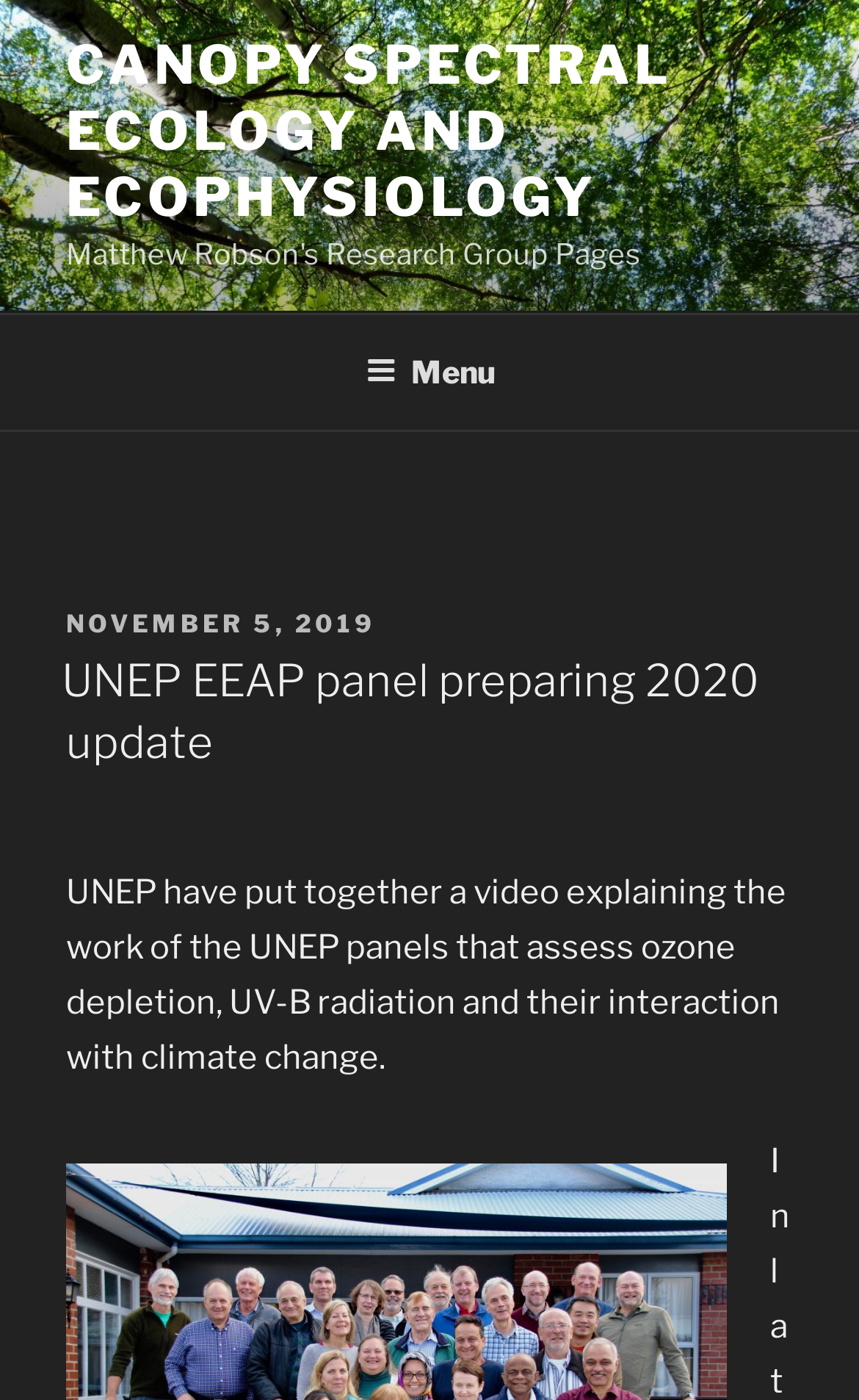Give the bounding box coordinates for the element described as: "November 5, 2019November 11, 2019".

[0.077, 0.434, 0.438, 0.456]